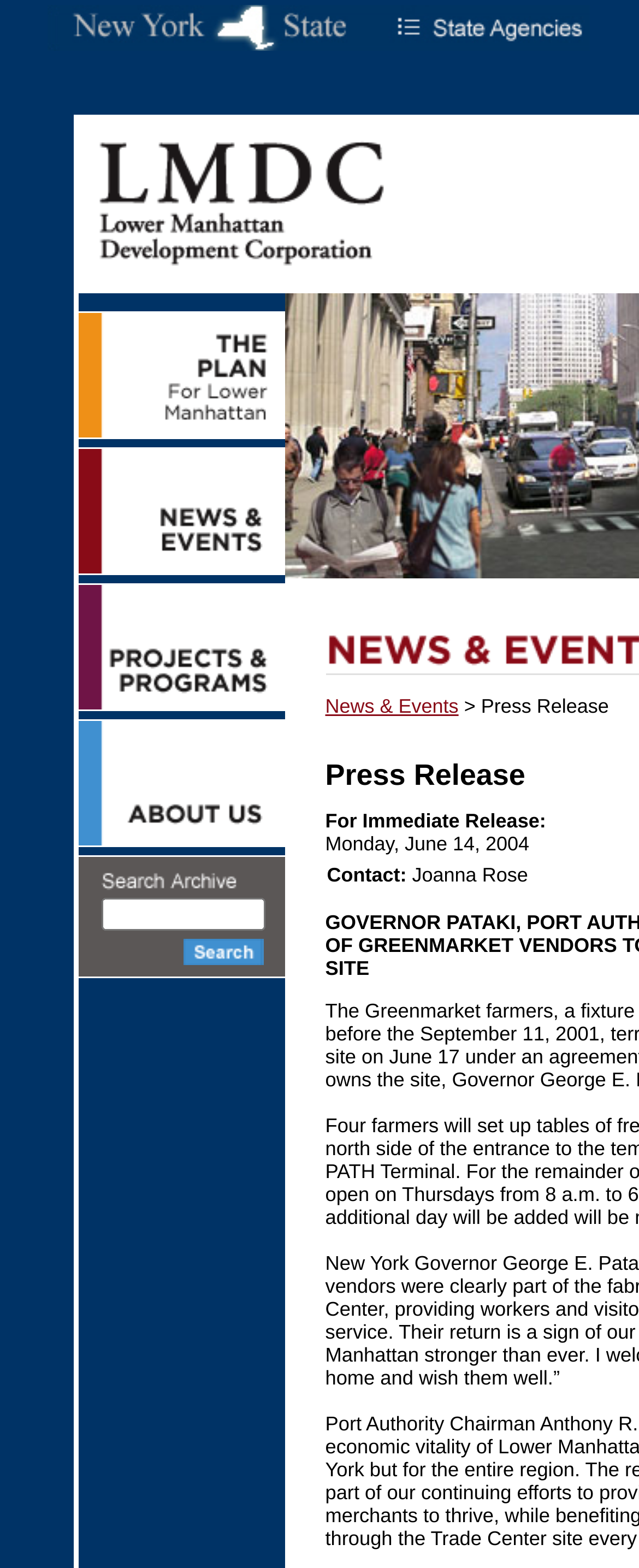Construct a thorough caption encompassing all aspects of the webpage.

The webpage is about the Lower Manhattan Development Corporation, with a focus on a press release announcing the return of Greenmarket vendors to the World Trade Center site. 

At the top left of the page, there are two images: one is the NY.gov Portal logo, and the other is the State Agency Listing logo. Below these images, there is a horizontal menu with five links: LMDC Lower Manhattan Development Corporation, The Plan, News and Events, Projects and Programs, and About Us. Each link has a corresponding image next to it. 

To the right of the menu, there is a search bar with a "Go" button and an image. Below the search bar, there is a vertical image that spans almost the entire height of the page. 

The main content of the page is a press release, which is announced by a link and a static text "Press Release" at the top. The press release is likely the main article on the page, but its content is not specified.